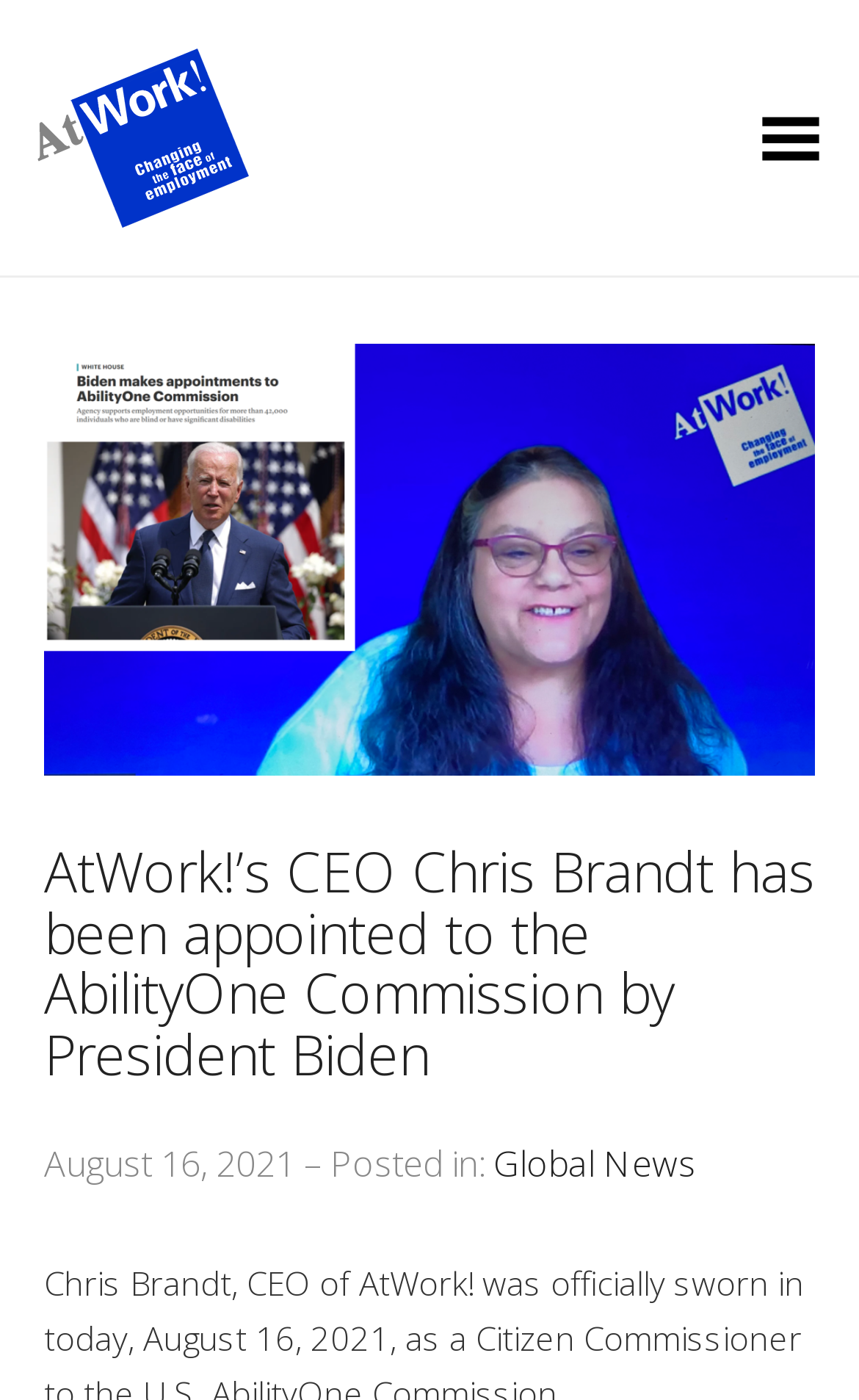Use the details in the image to answer the question thoroughly: 
What is the name of the CEO appointed to the AbilityOne Commission?

Based on the webpage content, specifically the heading and the link text, it is clear that Chris Brandt, the CEO of AtWork!, has been appointed to the AbilityOne Commission by President Biden.